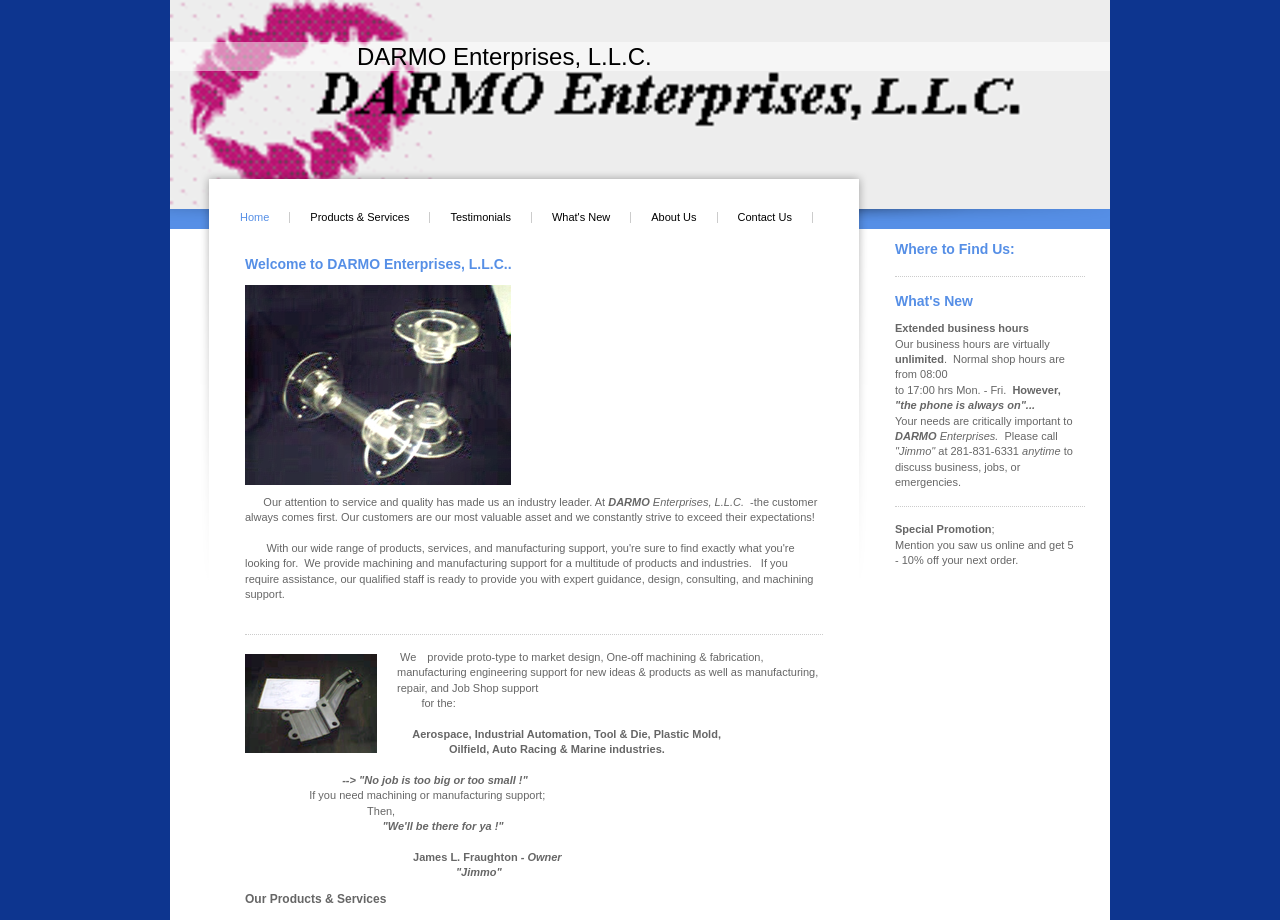Please find the top heading of the webpage and generate its text.

Welcome to DARMO Enterprises, L.L.C..